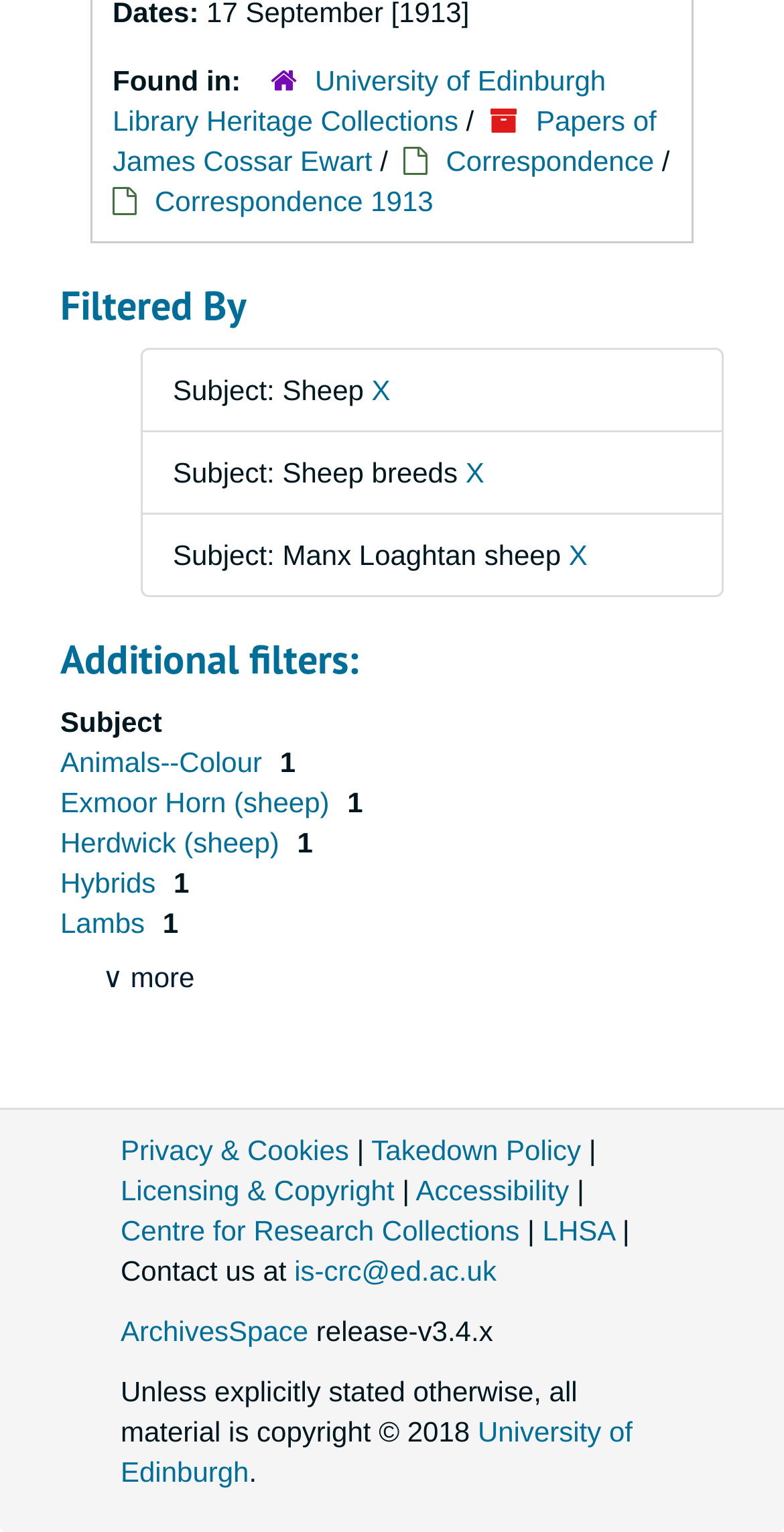What is the email address to contact?
Based on the content of the image, thoroughly explain and answer the question.

The email address to contact can be found at the bottom of the webpage, where it says 'Contact us at is-crc@ed.ac.uk'. This suggests that users can contact the library or the Centre for Research Collections using this email address.